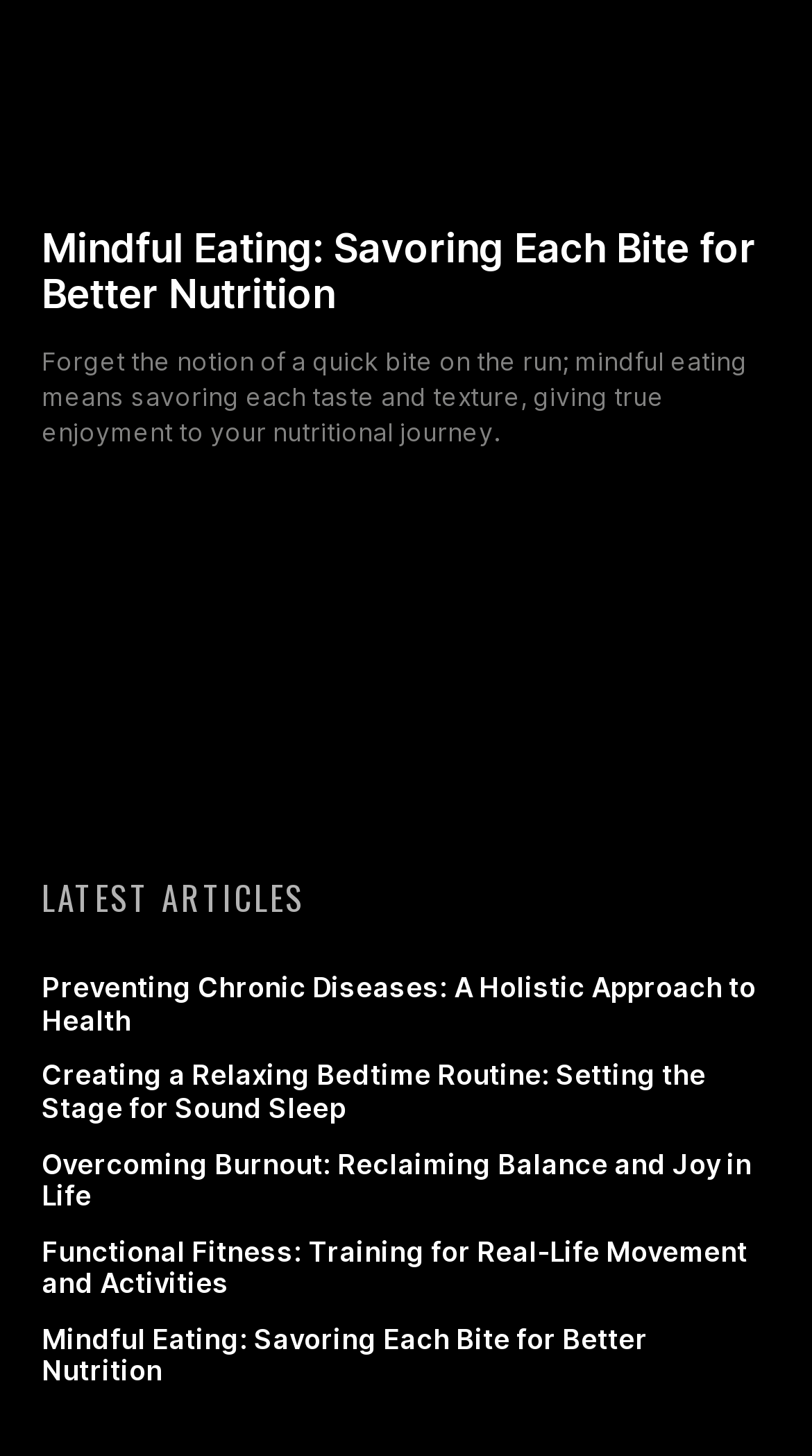Identify the bounding box coordinates for the UI element described as: "alt="spot_img"".

[0.051, 0.424, 0.949, 0.486]